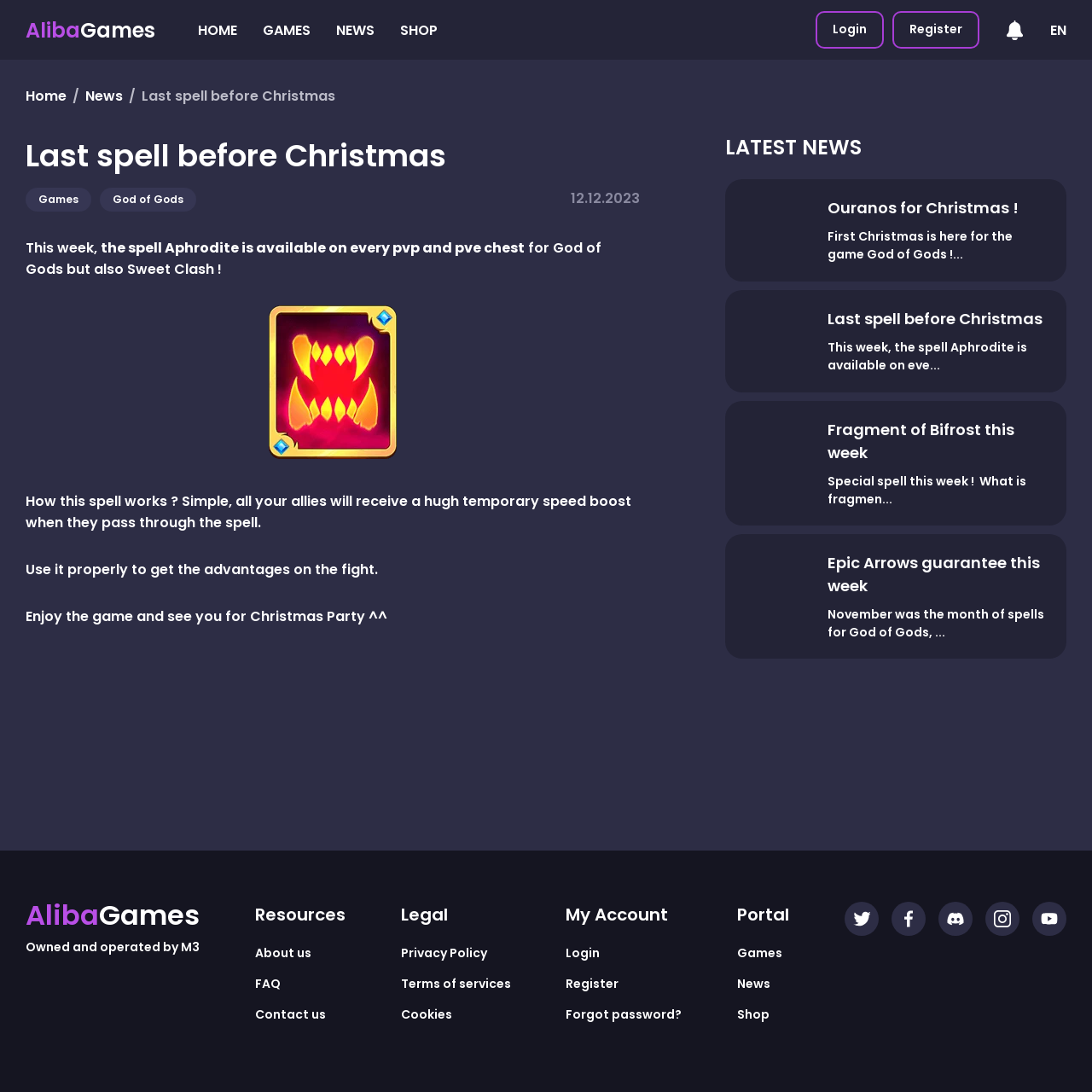What is the name of the game mentioned?
Based on the image, give a concise answer in the form of a single word or short phrase.

God of Gods